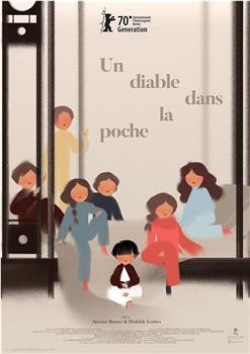What is the runtime of the film?
Please provide a comprehensive answer based on the details in the screenshot.

According to the caption, the film has a runtime of approximately 5 minutes, which is mentioned in the description of the film.